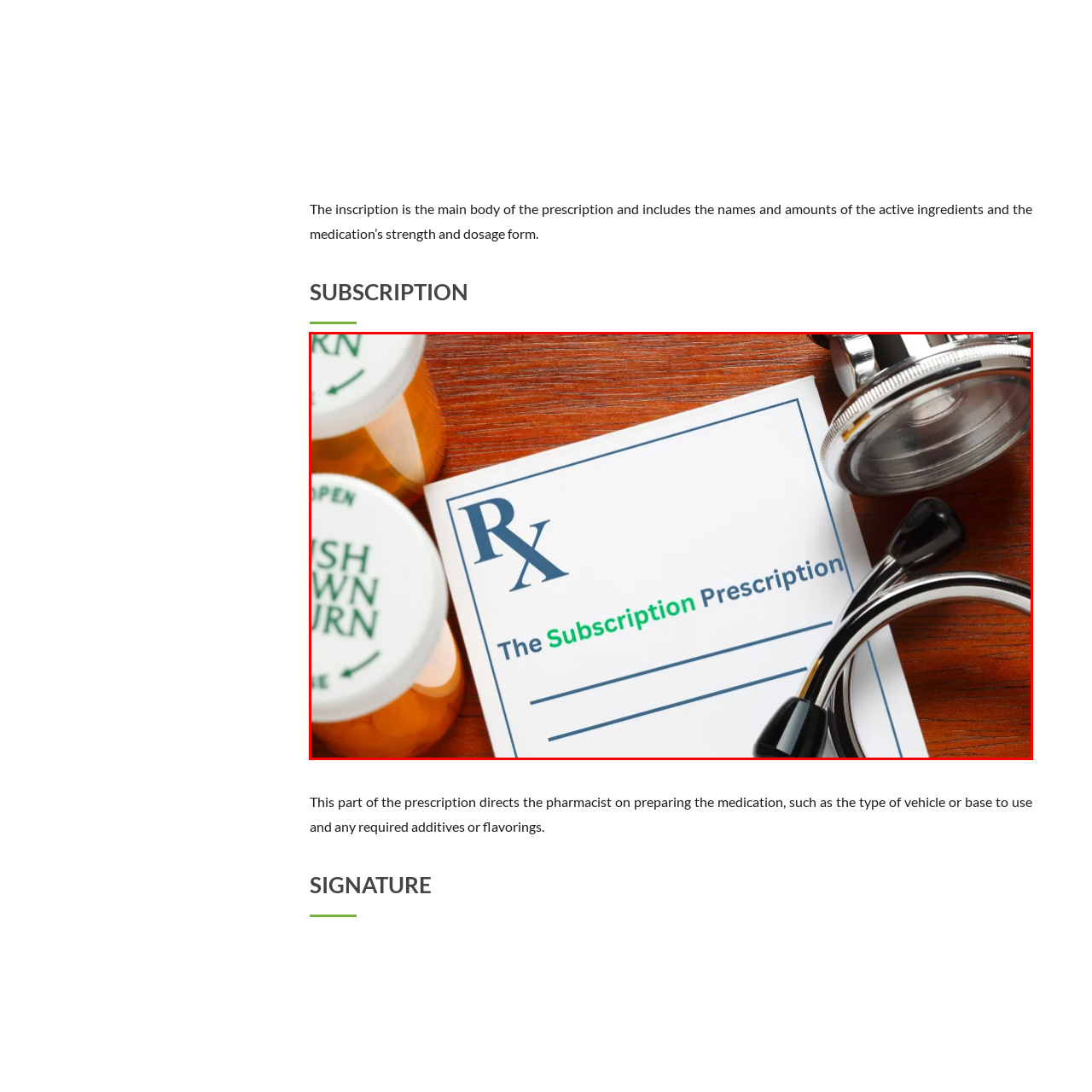Describe the contents of the image that is surrounded by the red box in a detailed manner.

This image features a close-up view of a prescription slip prominently displaying the term "Subscription Prescription" in bold font, accompanied by the recognizable 'Rx' symbol, which signifies a medical prescription. Surrounding the slip are two orange prescription bottles, hinting at their contents related to the medication prescribed. To the right, there is a stethoscope, an essential medical tool, suggesting a clinical context. The wooden surface beneath adds a warm touch to the overall composition, evoking a sense of professionalism in the medical field. This scene encapsulates the essence of a healthcare environment where prescriptions are essential for patient care.